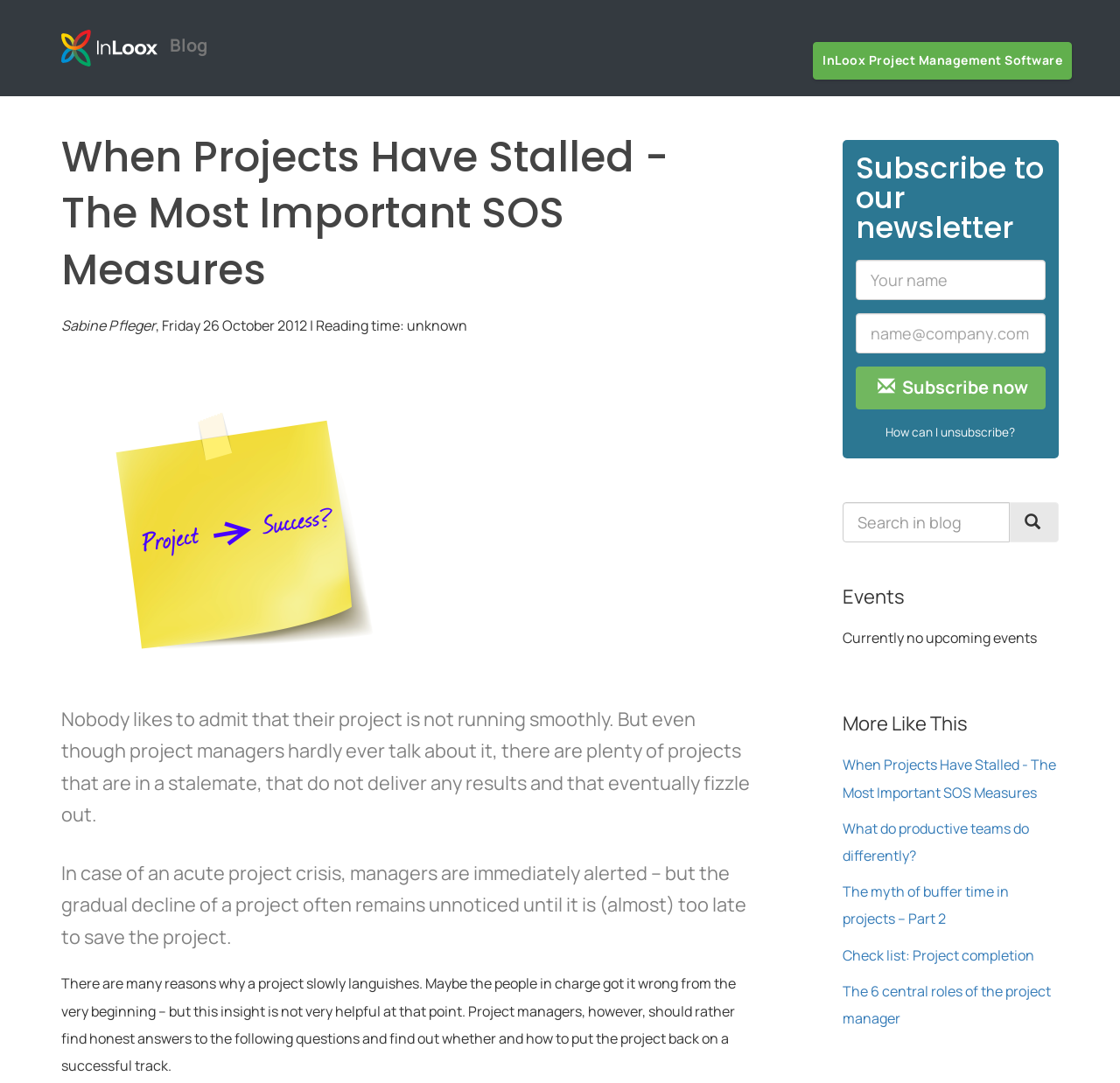Identify the title of the webpage and provide its text content.

When Projects Have Stalled - The Most Important SOS Measures